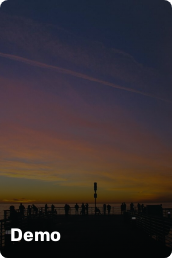Utilize the details in the image to thoroughly answer the following question: What color is the sky?

The caption describes the sky as having vibrant hues of orange, purple, and blue, indicating a multicolored sky.